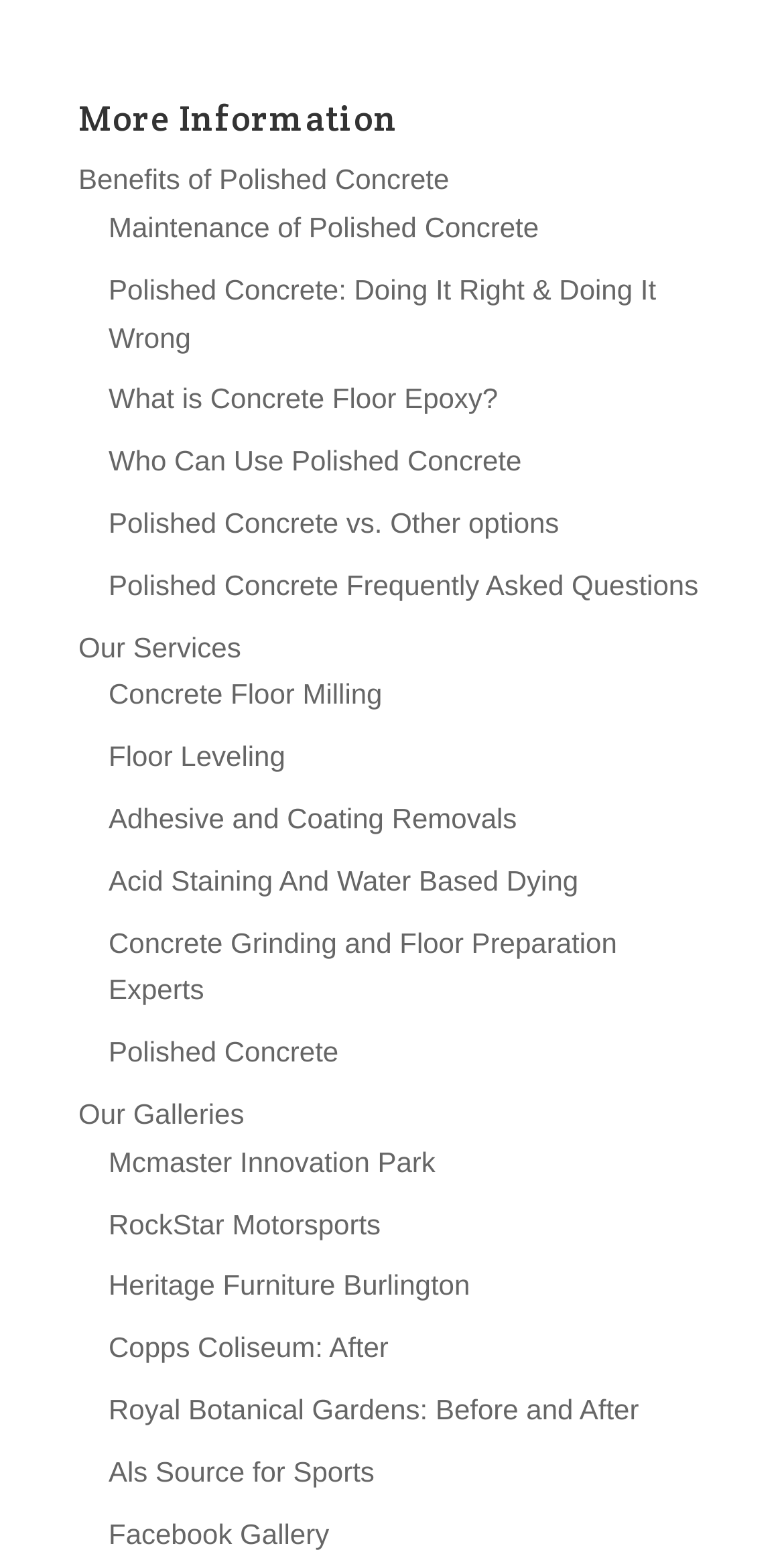Predict the bounding box coordinates of the area that should be clicked to accomplish the following instruction: "View the McMaster Innovation Park gallery". The bounding box coordinates should consist of four float numbers between 0 and 1, i.e., [left, top, right, bottom].

[0.138, 0.737, 0.555, 0.758]